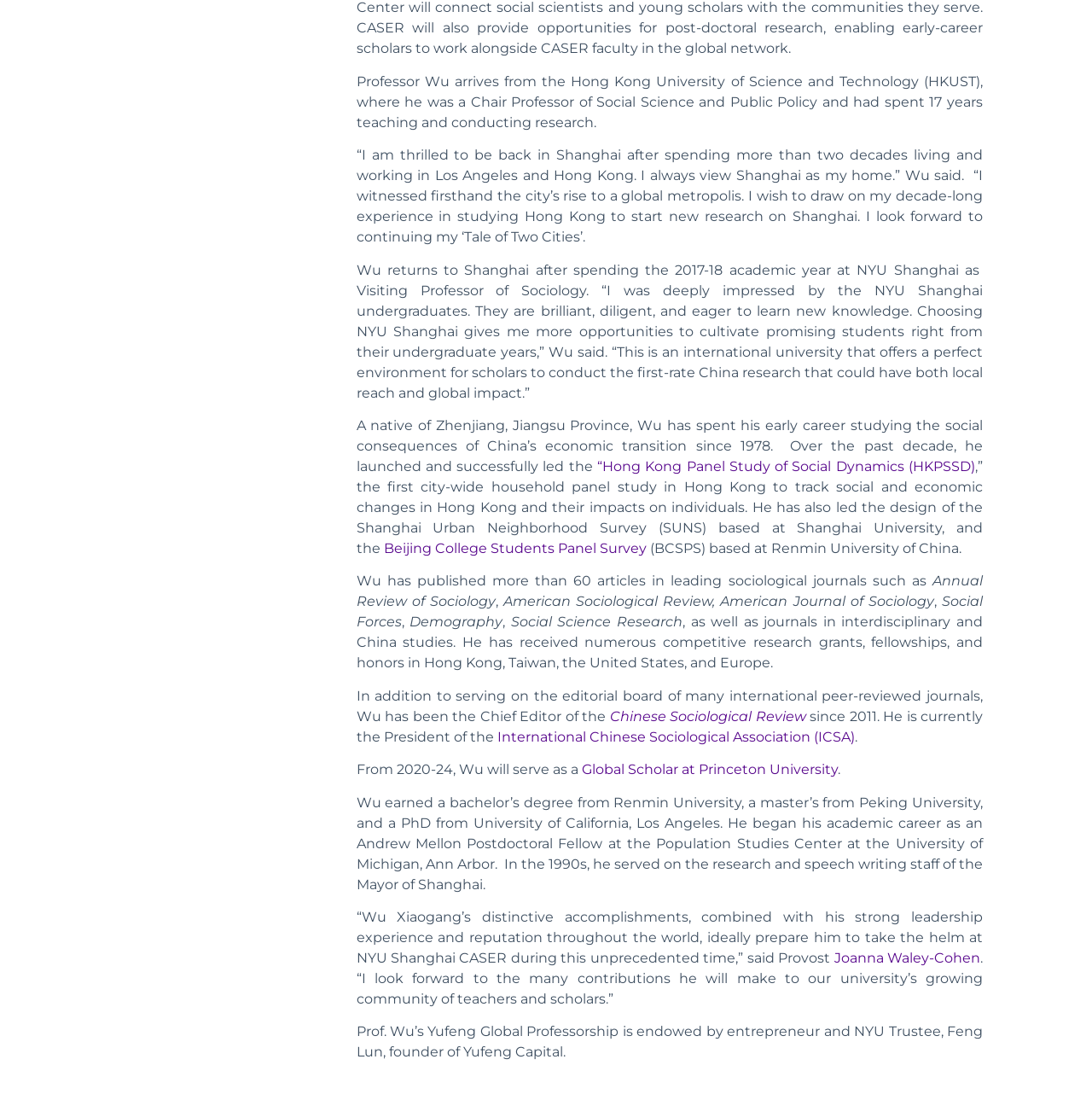Who endowed Professor Wu's Yufeng Global Professorship?
Kindly answer the question with as much detail as you can.

According to the webpage, Professor Wu's Yufeng Global Professorship is endowed by entrepreneur and NYU Trustee, Feng Lun, founder of Yufeng Capital.